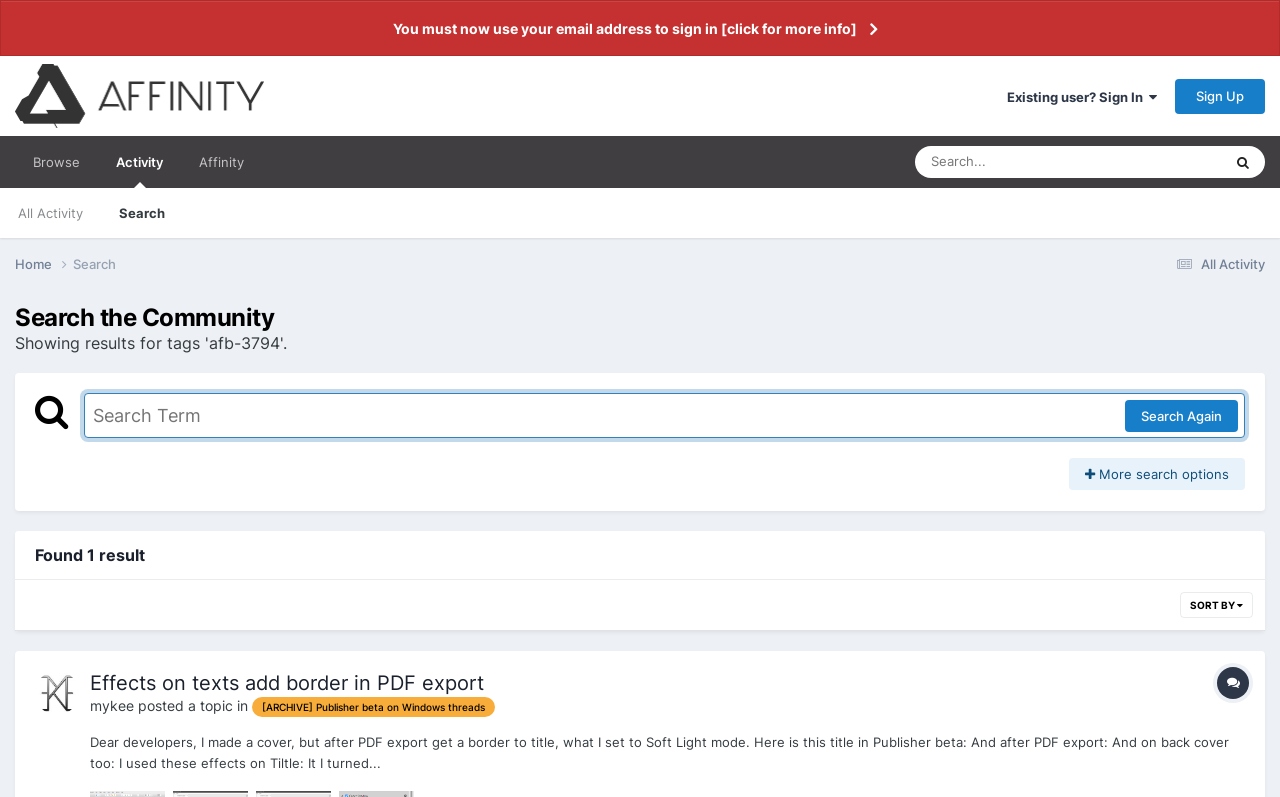Based on the element description "parent_node: Everywhere aria-label="Search" name="q" placeholder="Search..."", predict the bounding box coordinates of the UI element.

[0.715, 0.183, 0.871, 0.223]